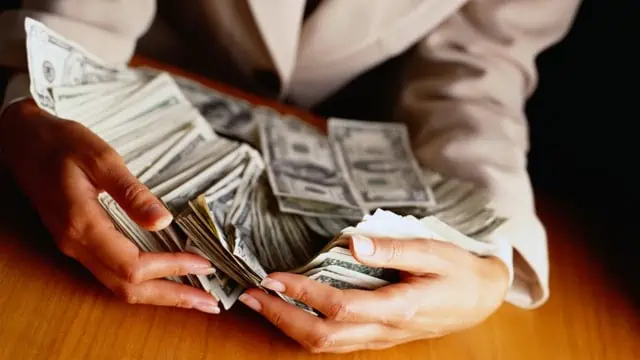Use a single word or phrase to answer the question:
What is the surface on which the cash is placed?

Wooden surface